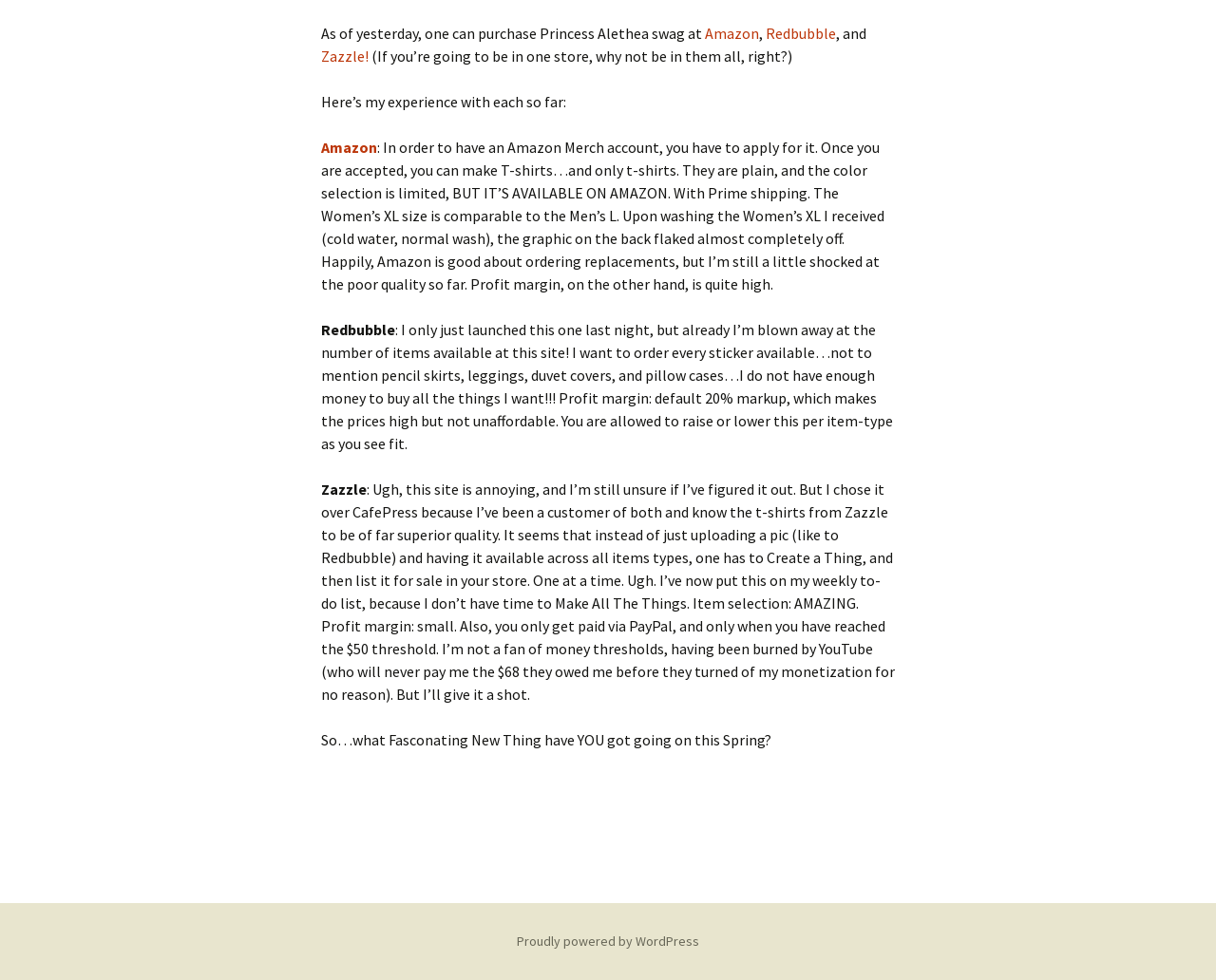What is the issue with the Women's XL size T-shirt from Amazon?
Use the information from the screenshot to give a comprehensive response to the question.

According to the webpage, the Women's XL size T-shirt from Amazon had a problem where the graphic on the back flaked off almost completely after washing.